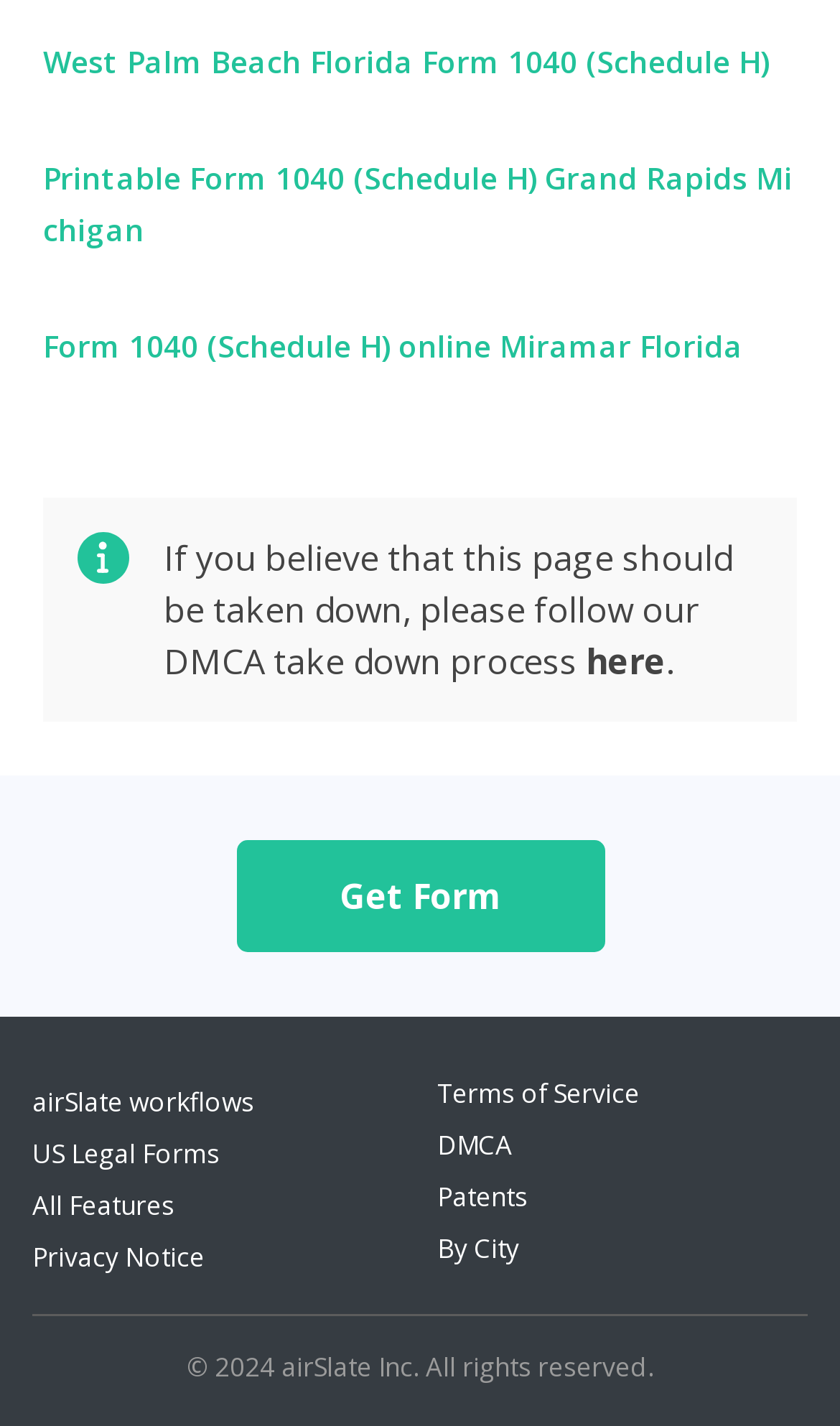Find the bounding box coordinates for the UI element that matches this description: "US Legal Forms".

[0.038, 0.796, 0.262, 0.822]